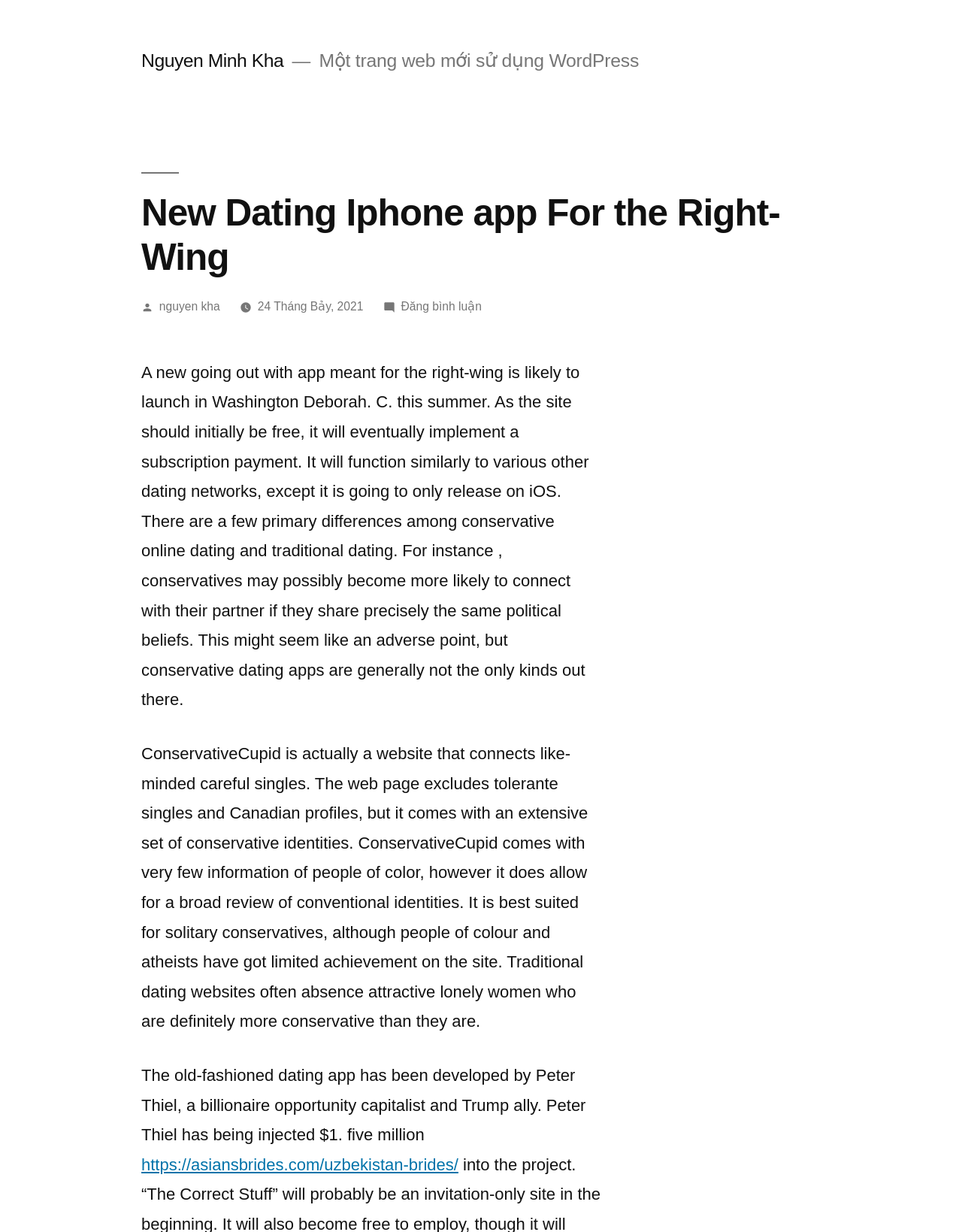Find the coordinates for the bounding box of the element with this description: "Nguyen Minh Kha".

[0.147, 0.041, 0.295, 0.057]